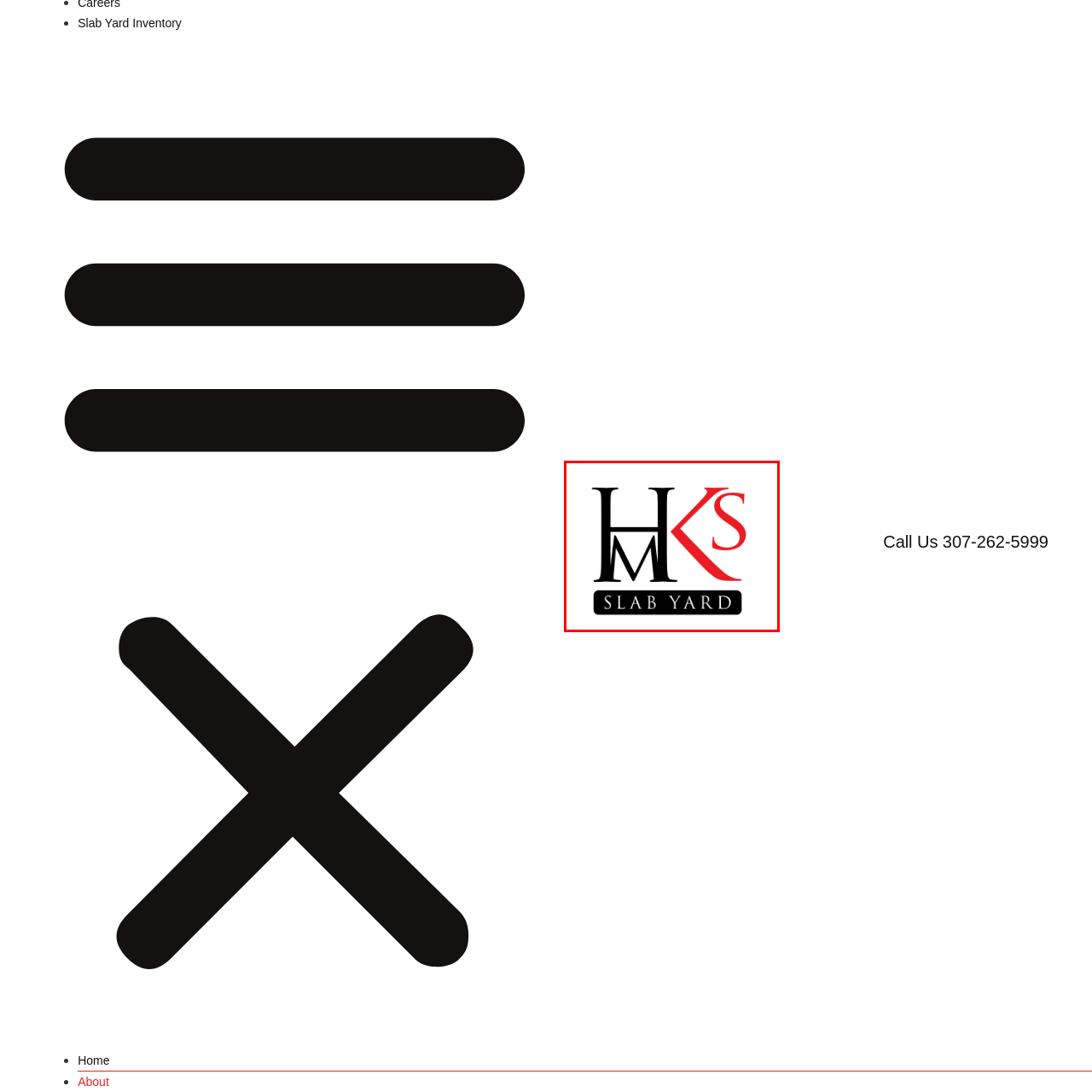Focus on the area highlighted by the red bounding box and give a thorough response to the following question, drawing from the image: What is written below the initials in the logo?

Below the initials 'HMKS', the words 'SLAB YARD' are presented in a clear, black typeface, reinforcing the business's identity.